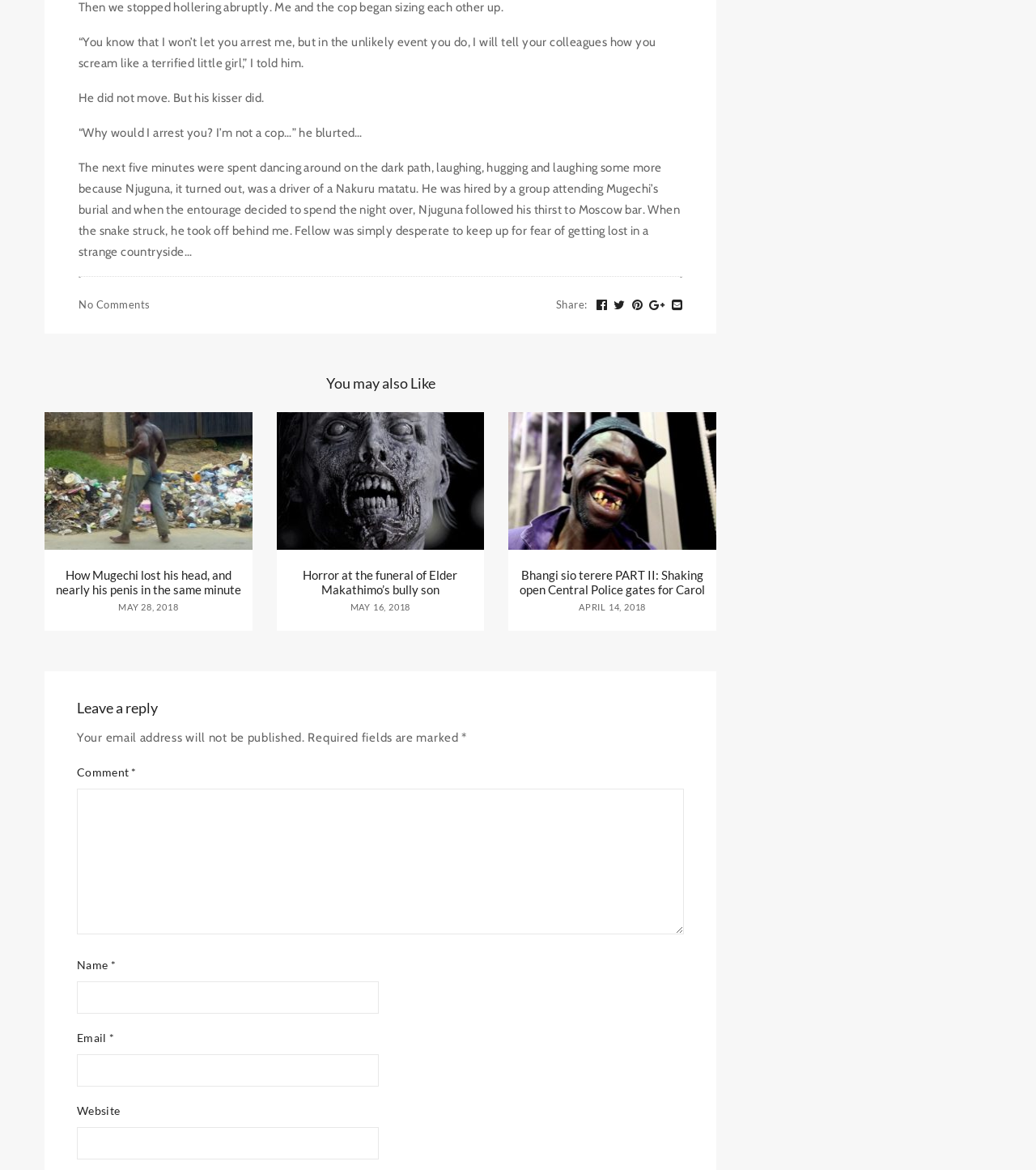Identify the bounding box coordinates for the element you need to click to achieve the following task: "Click on the 'Back Home' link". Provide the bounding box coordinates as four float numbers between 0 and 1, in the form [left, top, right, bottom].

None